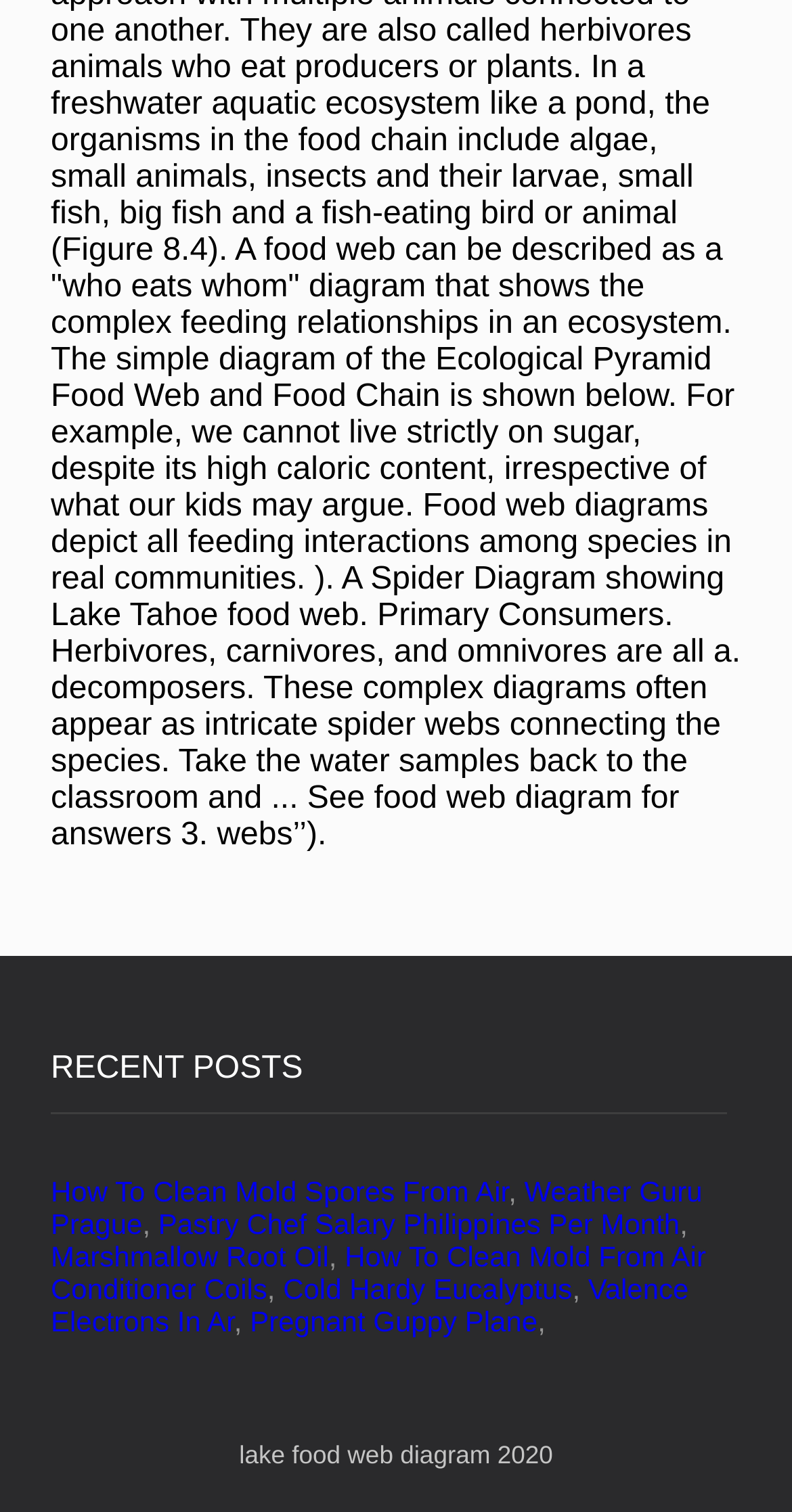How many links are there in the webpage section?
Answer the question with a single word or phrase by looking at the picture.

7